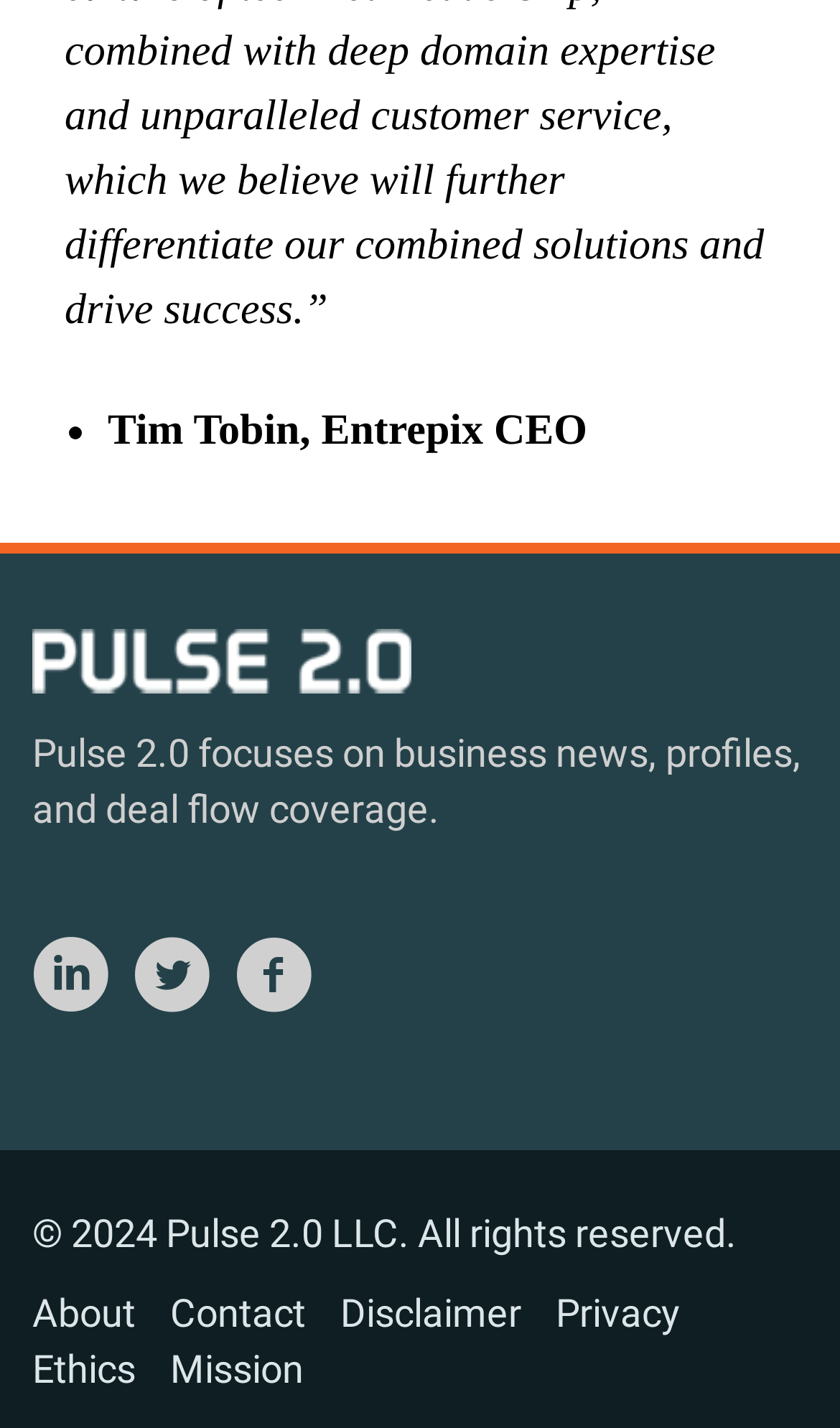Determine the bounding box coordinates of the clickable element necessary to fulfill the instruction: "Check Ethics". Provide the coordinates as four float numbers within the 0 to 1 range, i.e., [left, top, right, bottom].

[0.038, 0.942, 0.162, 0.974]